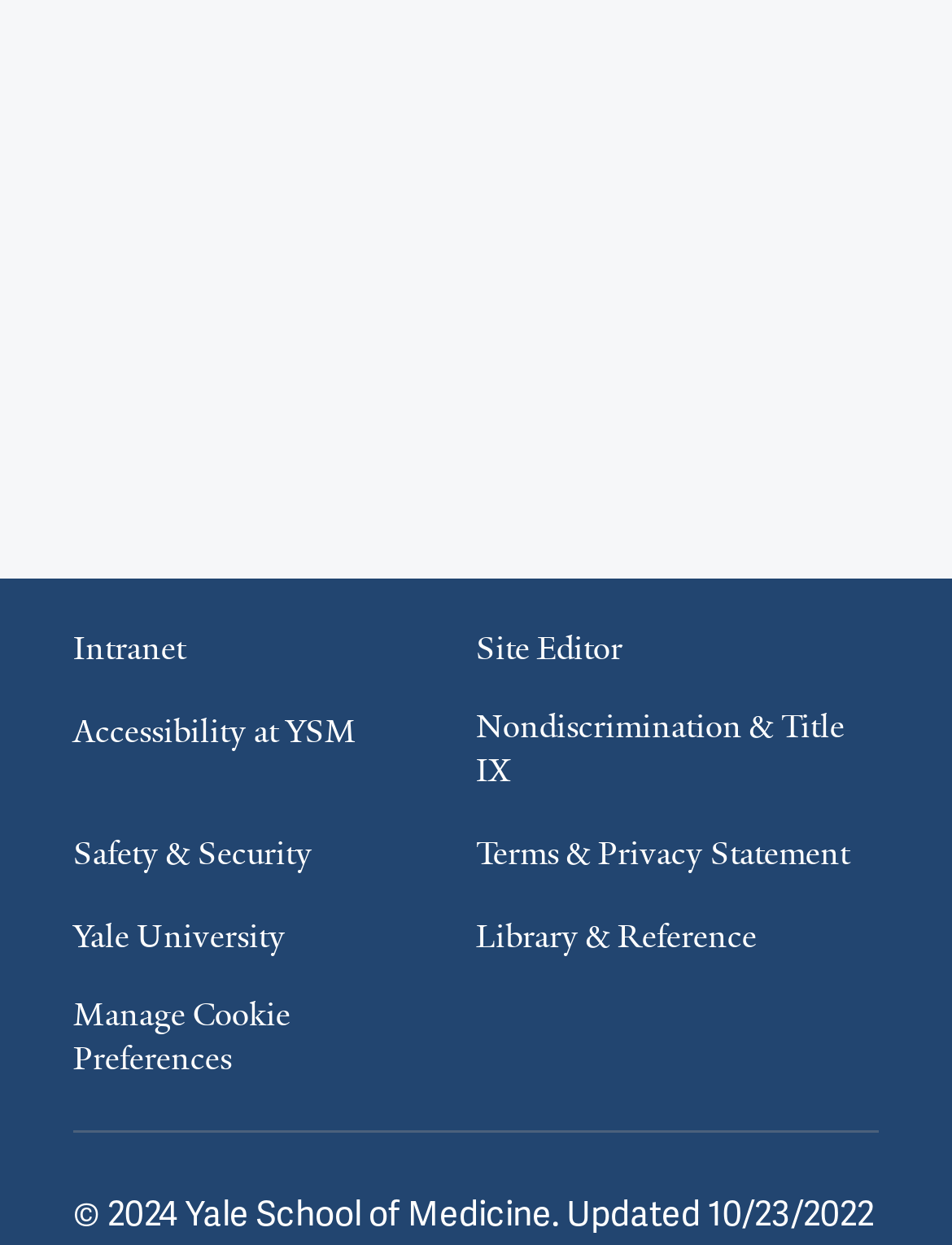Pinpoint the bounding box coordinates of the element you need to click to execute the following instruction: "visit Accessibility at YSM". The bounding box should be represented by four float numbers between 0 and 1, in the format [left, top, right, bottom].

[0.077, 0.571, 0.374, 0.606]